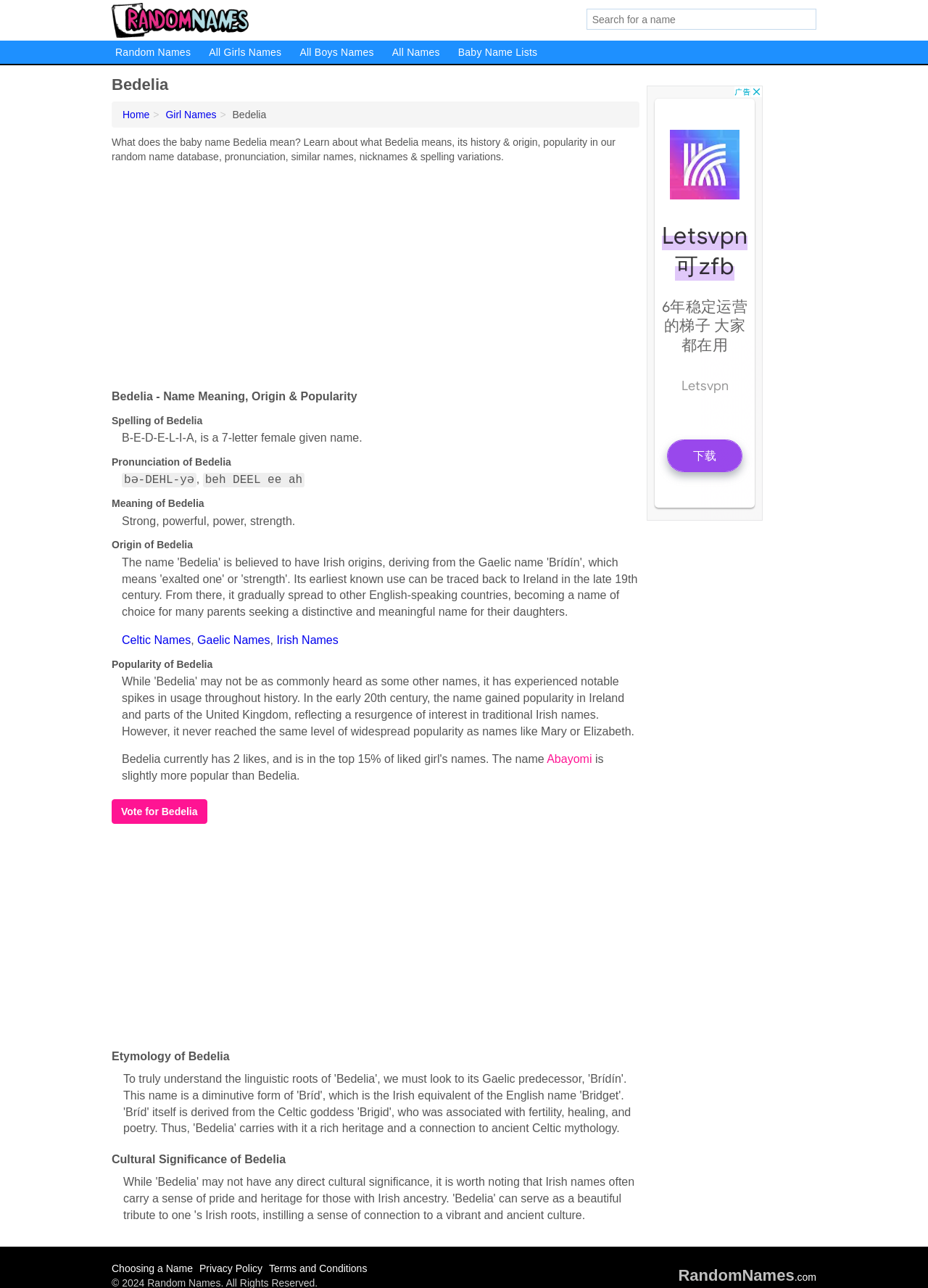Find the bounding box coordinates of the element to click in order to complete this instruction: "Get An Appointment!". The bounding box coordinates must be four float numbers between 0 and 1, denoted as [left, top, right, bottom].

None